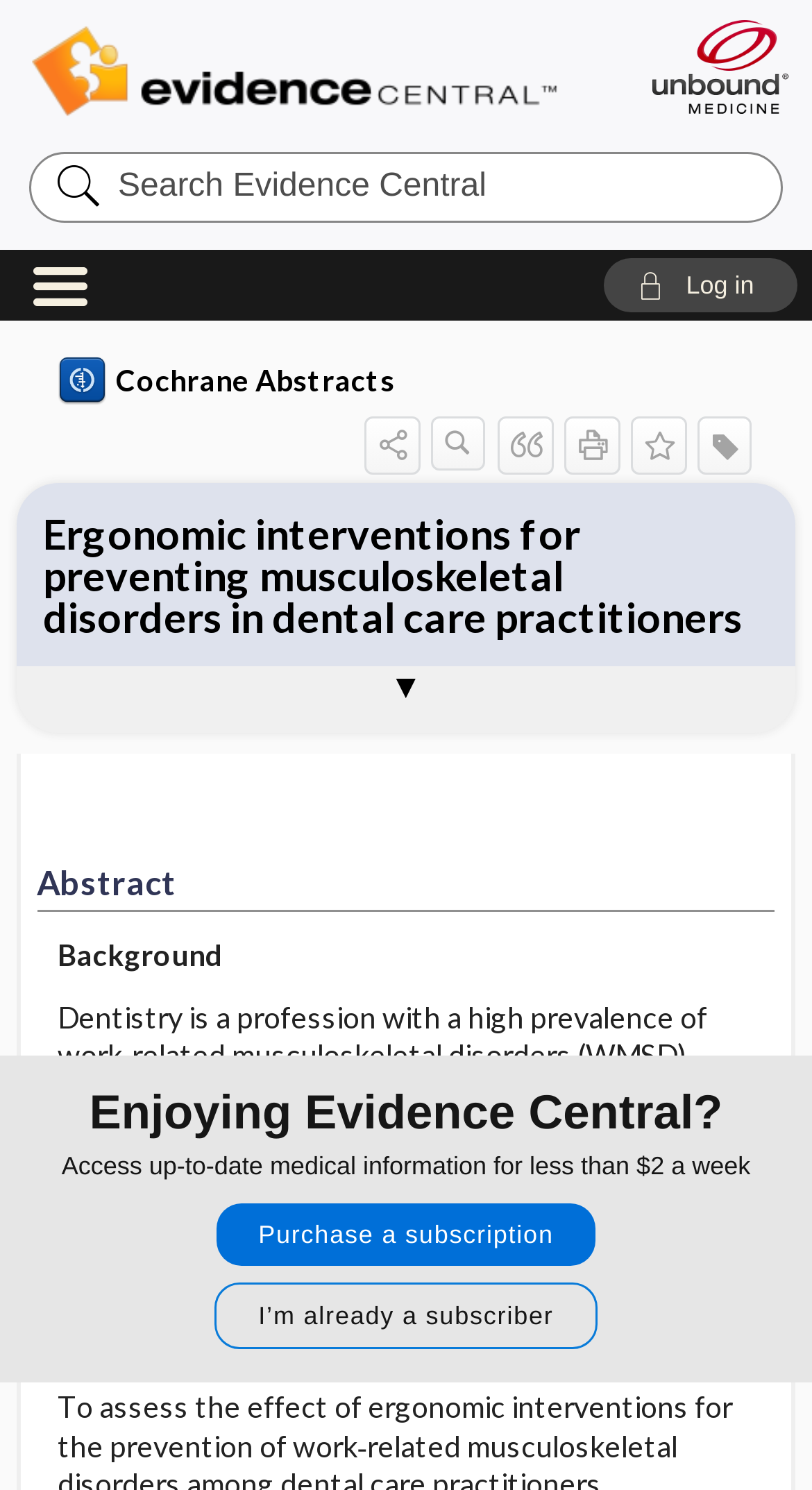Indicate the bounding box coordinates of the element that must be clicked to execute the instruction: "Log in". The coordinates should be given as four float numbers between 0 and 1, i.e., [left, top, right, bottom].

[0.745, 0.173, 0.983, 0.21]